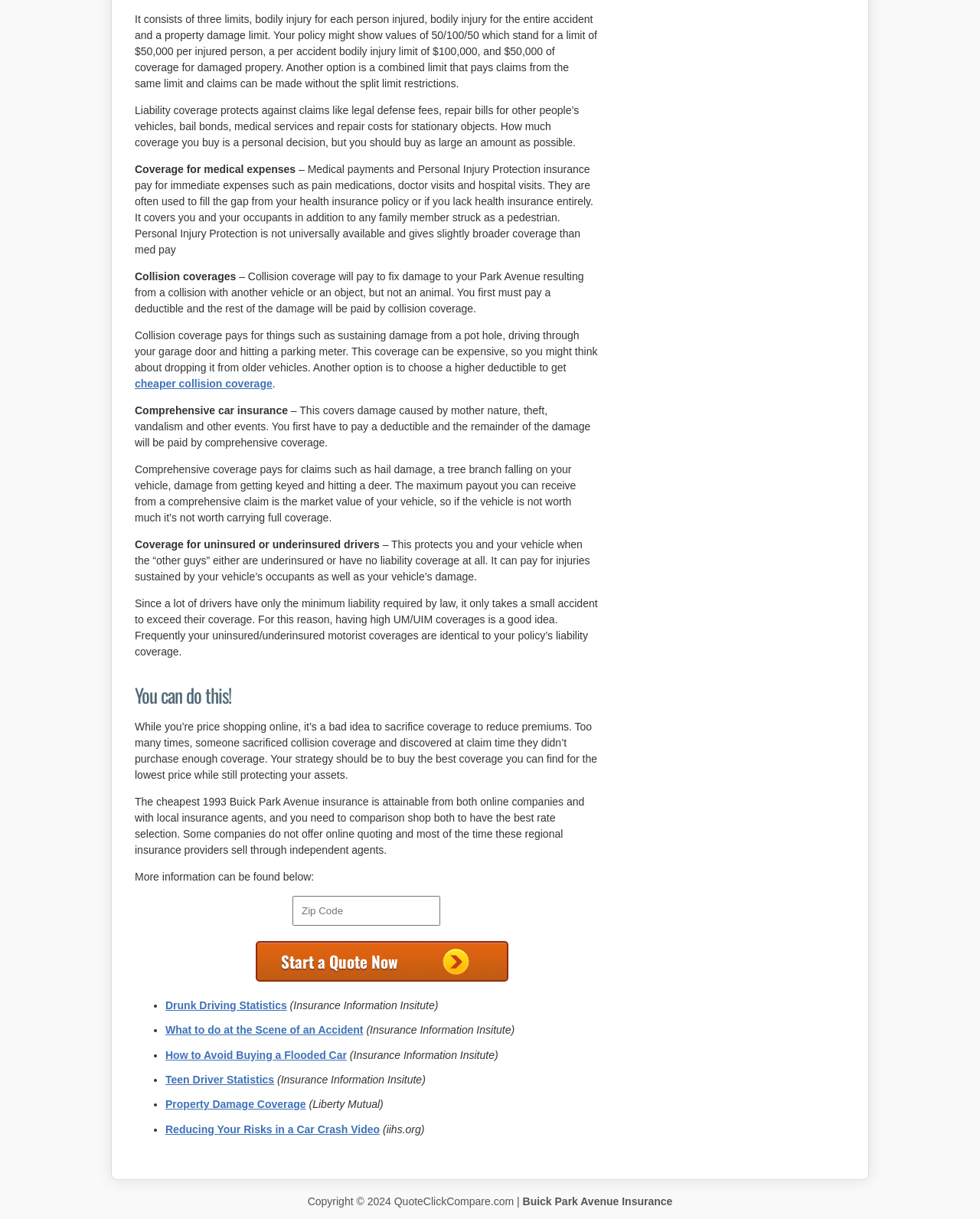Use a single word or phrase to answer the question:
What is the purpose of uninsured or underinsured motorist coverage?

protects you from underinsured or uninsured drivers